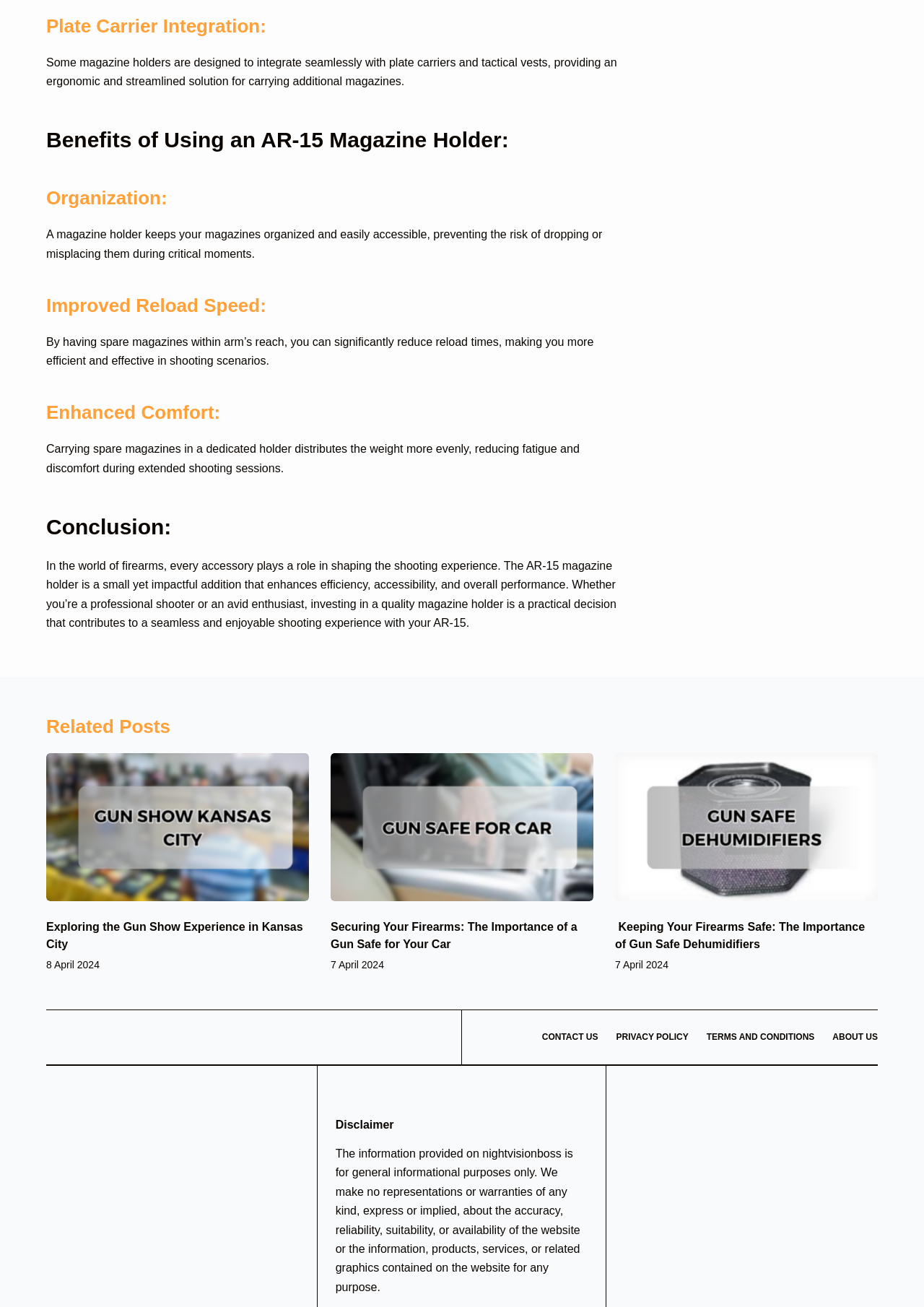Identify the bounding box coordinates for the element you need to click to achieve the following task: "Learn about the importance of gun safe dehumidifiers". The coordinates must be four float values ranging from 0 to 1, formatted as [left, top, right, bottom].

[0.666, 0.576, 0.95, 0.69]